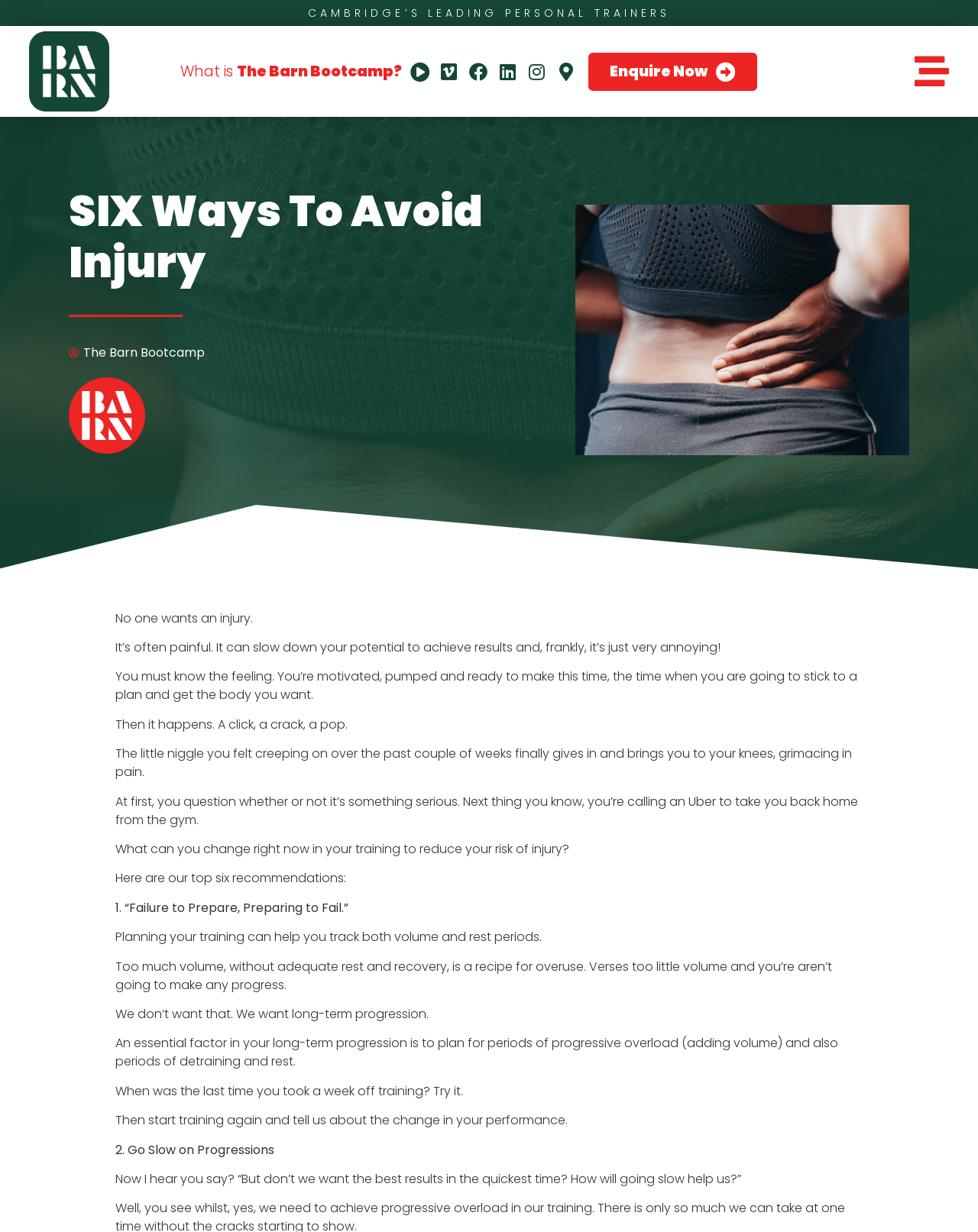Identify the bounding box coordinates of the clickable region required to complete the instruction: "View the map". The coordinates should be given as four float numbers within the range of 0 and 1, i.e., [left, top, right, bottom].

[0.564, 0.046, 0.594, 0.07]